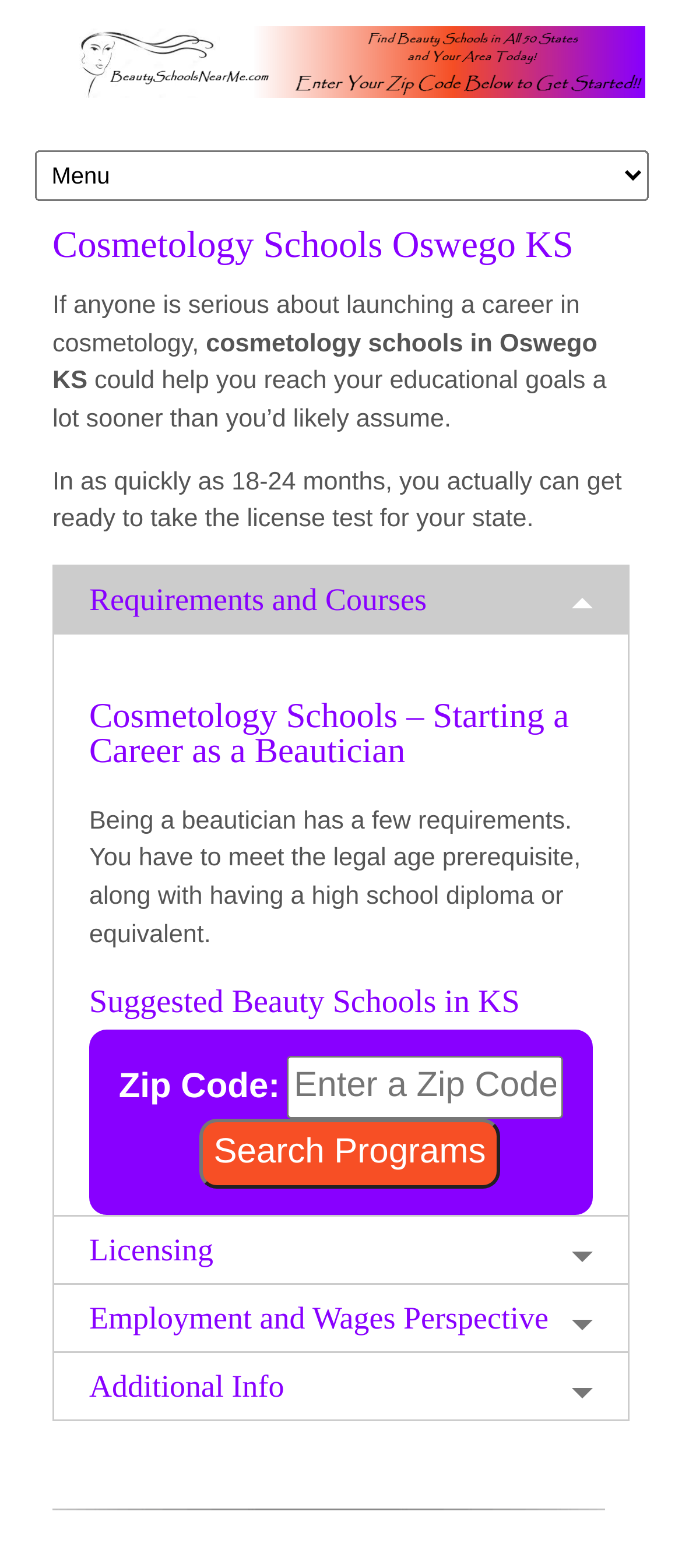What is the purpose of the 'Search Programs' button?
Answer the question with detailed information derived from the image.

The 'Search Programs' button is located next to the 'Zip Code:' textbox, which suggests that the purpose of the button is to search for programs based on the entered zip code.